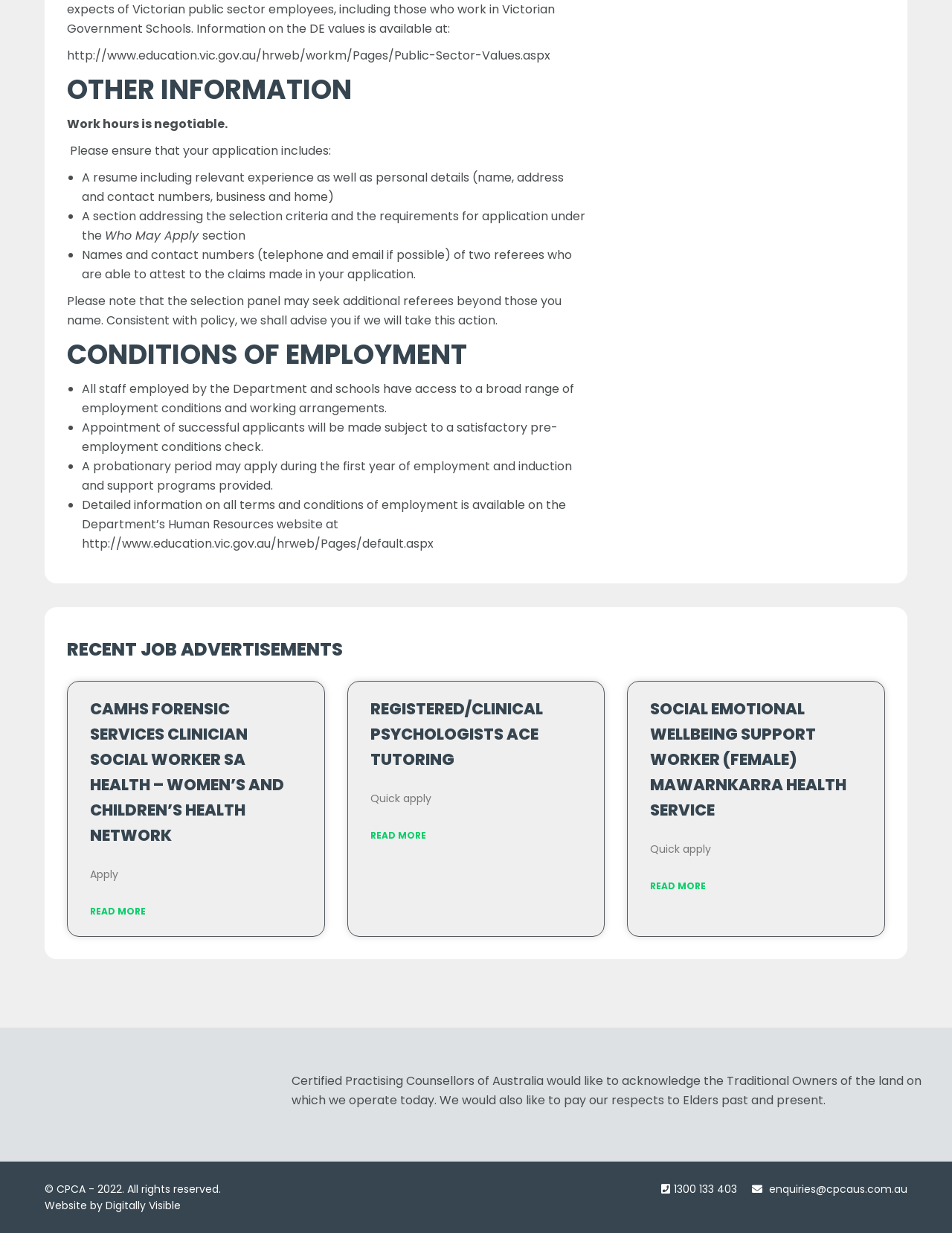Locate the bounding box coordinates of the element you need to click to accomplish the task described by this instruction: "Search for products".

None